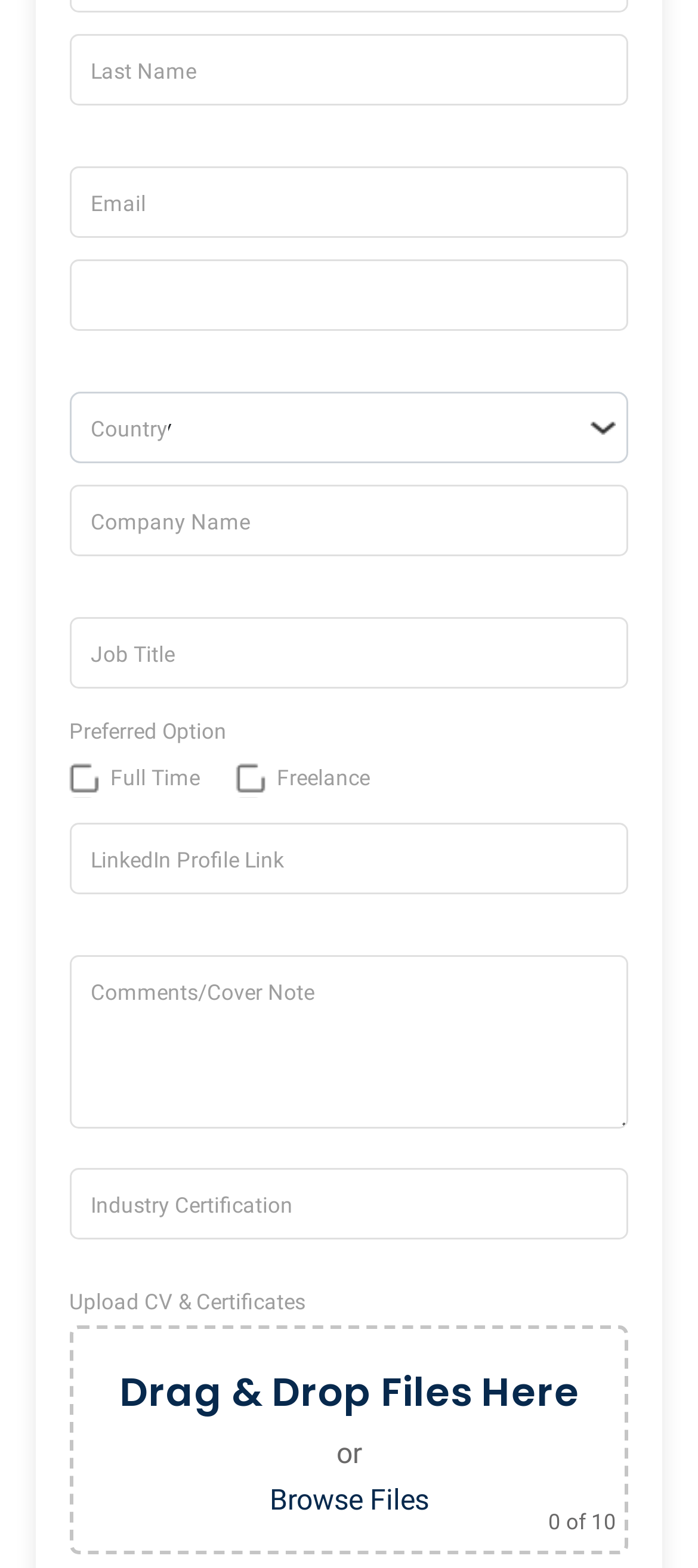Identify the bounding box coordinates of the region that needs to be clicked to carry out this instruction: "Enter last name". Provide these coordinates as four float numbers ranging from 0 to 1, i.e., [left, top, right, bottom].

[0.099, 0.021, 0.901, 0.067]